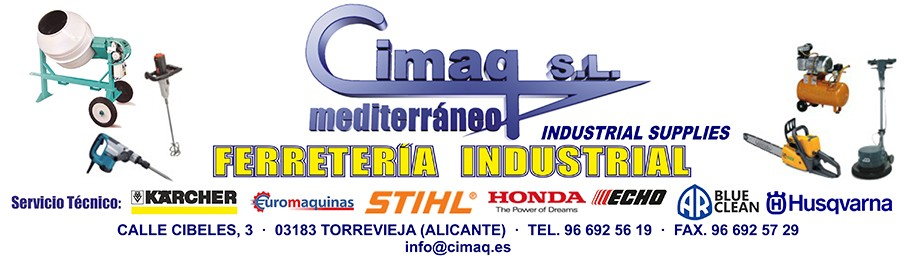Construct a detailed narrative about the image.

The image showcases the branding and services of Cimaq S.L., a provider of industrial supplies, prominently displaying the name "CIMAQ MEDITERRANEO" in bold lettering. Below the brand name, "FERRETERÍA INDUSTRIAL" highlights their focus on hardware supplies. The background features a collage of various tools and equipment, including a cement mixer, power drill, pressure washer, and other industrial tools, which symbolize their product range. The image also includes contact details and the company's physical address located in Torrevieja, Alicante. Notable brand logos such as Kärcher, STIHL, Honda, and Husqvarna are incorporated, reinforcing their connections with reputable manufacturers in the industry. This visually engaging banner effectively communicates their services and offerings to potential customers.